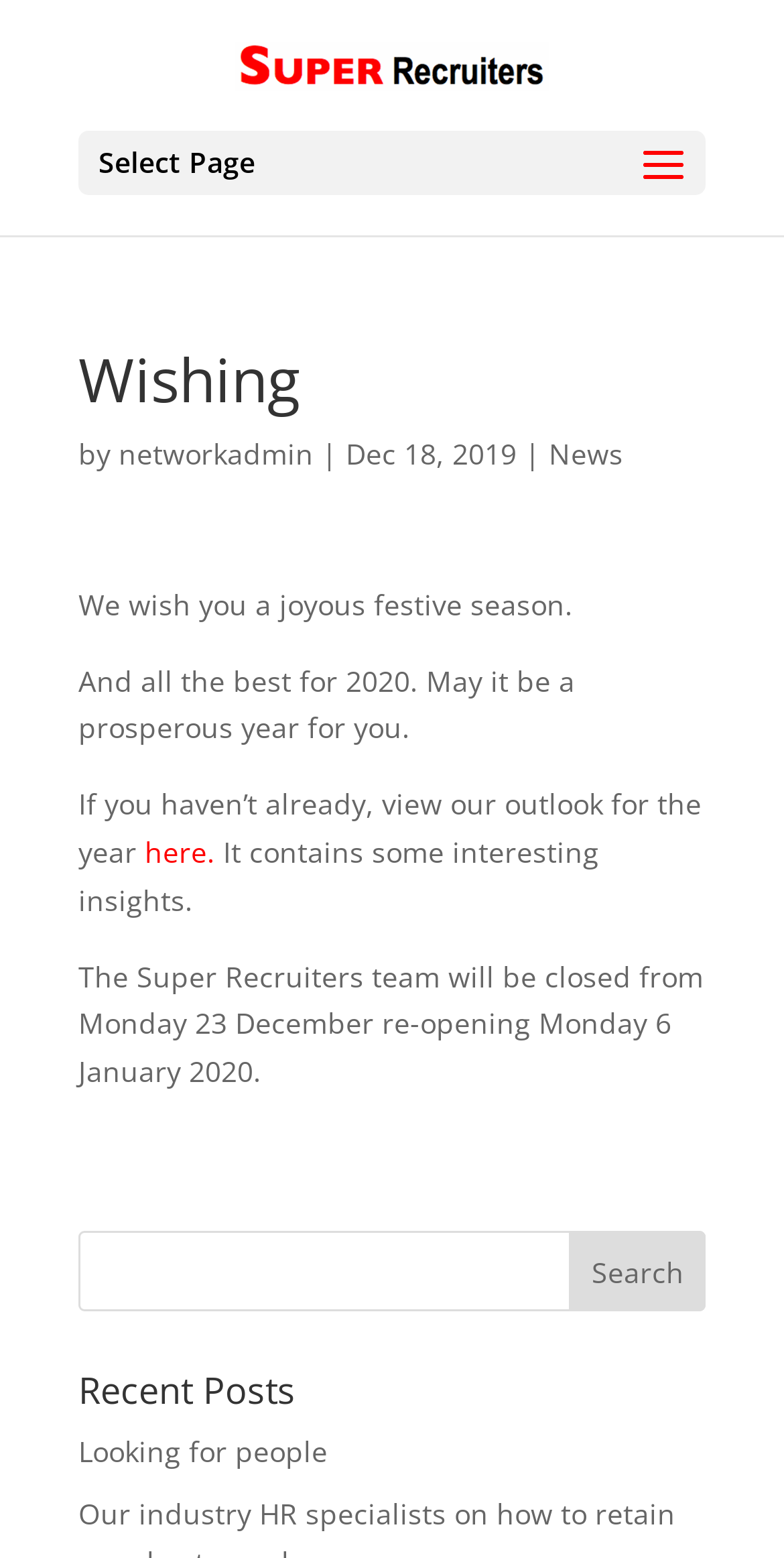Can you look at the image and give a comprehensive answer to the question:
What is the name of the team?

The name of the team can be found in the top-left corner of the webpage, where it says 'Wishing | Super Recruiters'. It is also mentioned in the image and link with the same name.